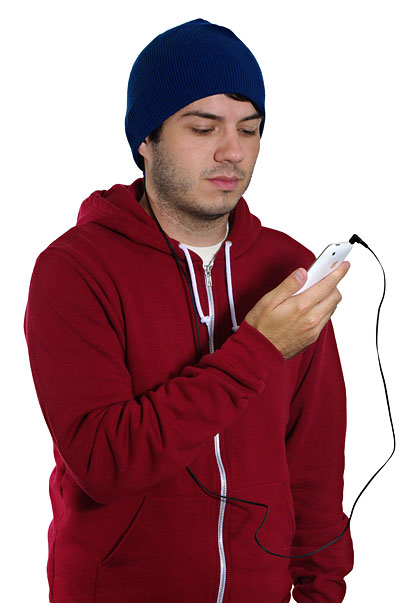From the image, can you give a detailed response to the question below:
What is the man likely doing with his phone?

The man is holding his phone closely and has earphones plugged into it, indicating that he is likely listening to music or a podcast. This is a common way people use their phones to consume audio content, and the caption suggests this as a possible explanation for the man's actions.